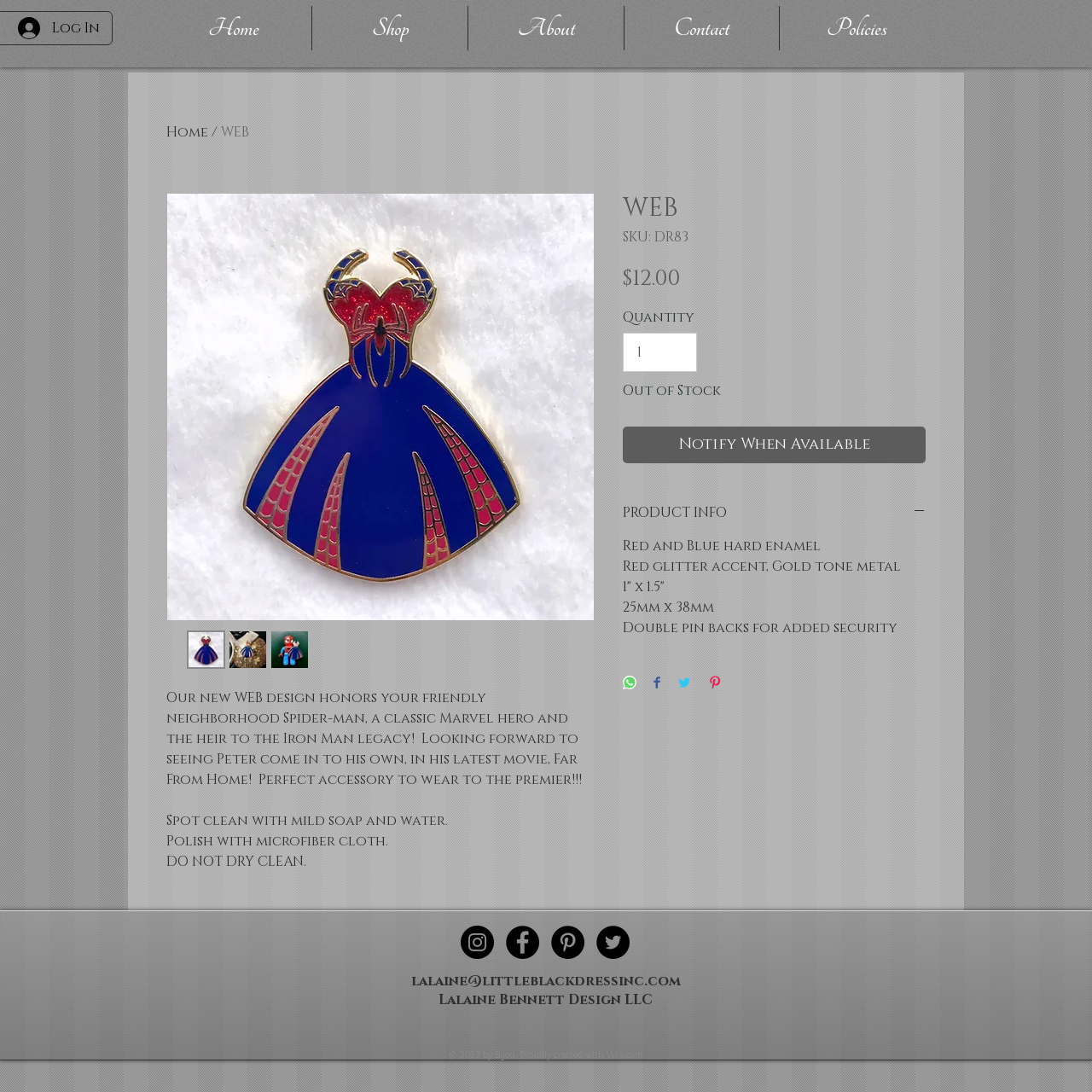Select the bounding box coordinates of the element I need to click to carry out the following instruction: "View product information".

[0.57, 0.462, 0.848, 0.478]